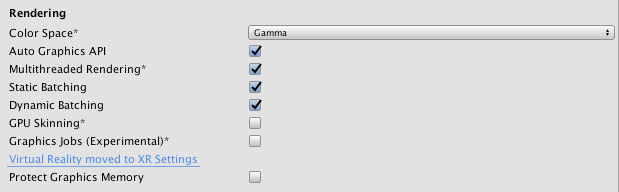Provide a thorough description of what you see in the image.

This image displays the "Rendering" section of the Android PlayerSettings window in Unity, showcasing various settings related to graphics configuration for an Android application. Key options highlighted include "Color Space," with a dropdown selection for "Gamma," and several checkboxes for configuring graphics behaviors: "Auto Graphics API," "Multithreaded Rendering," "Static Batching," and "Dynamic Batching." Notably, "Virtual Reality moved to XR Settings" indicates a recent update in handling virtual reality settings within Unity, emphasizing the modern approach to VR application support. This interface is critical for developers aiming to optimize their applications' graphical performance and enhance user experience on Android devices.